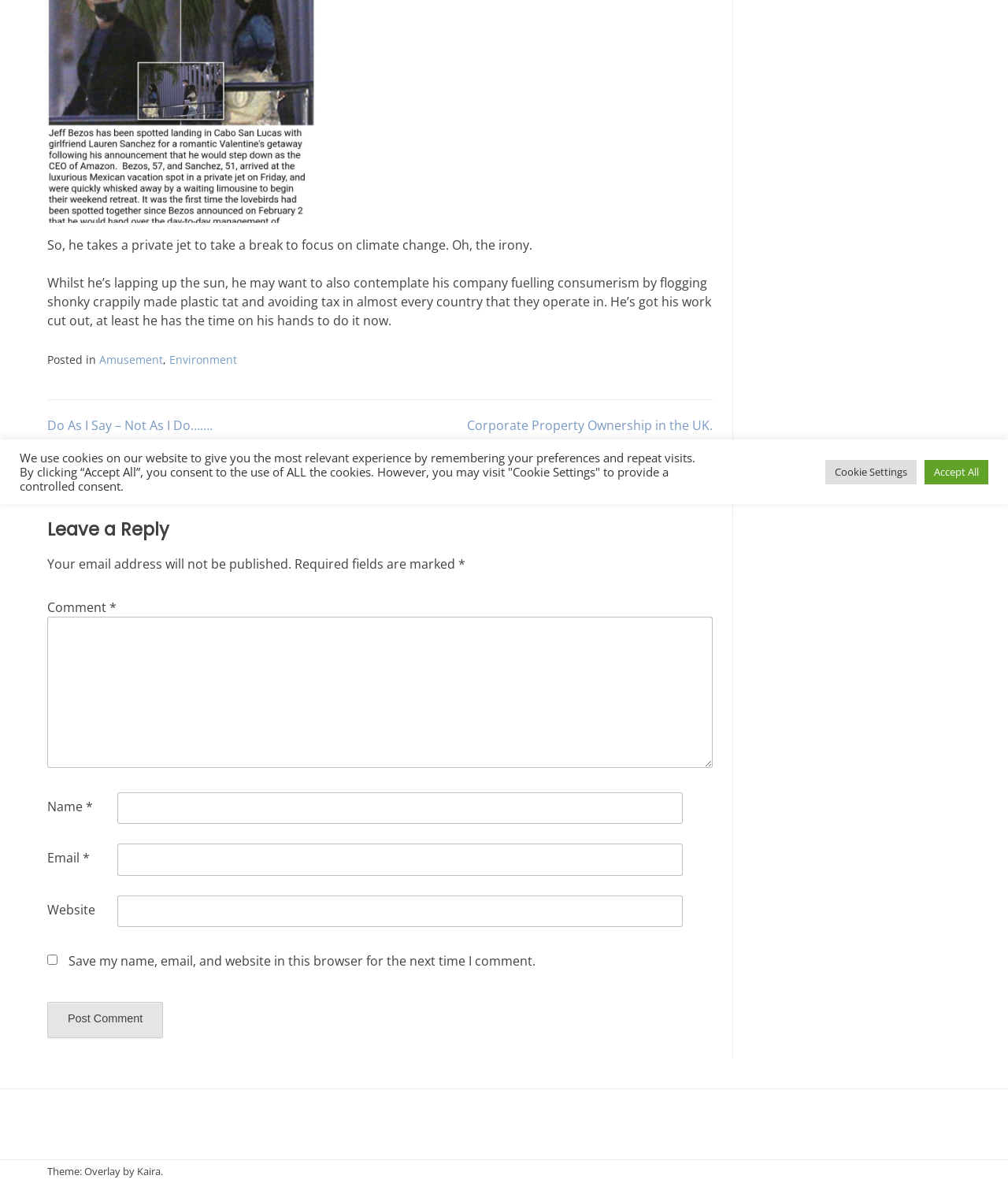Show the bounding box coordinates for the HTML element as described: "alt="Clear Form" value="Clear Form"".

None